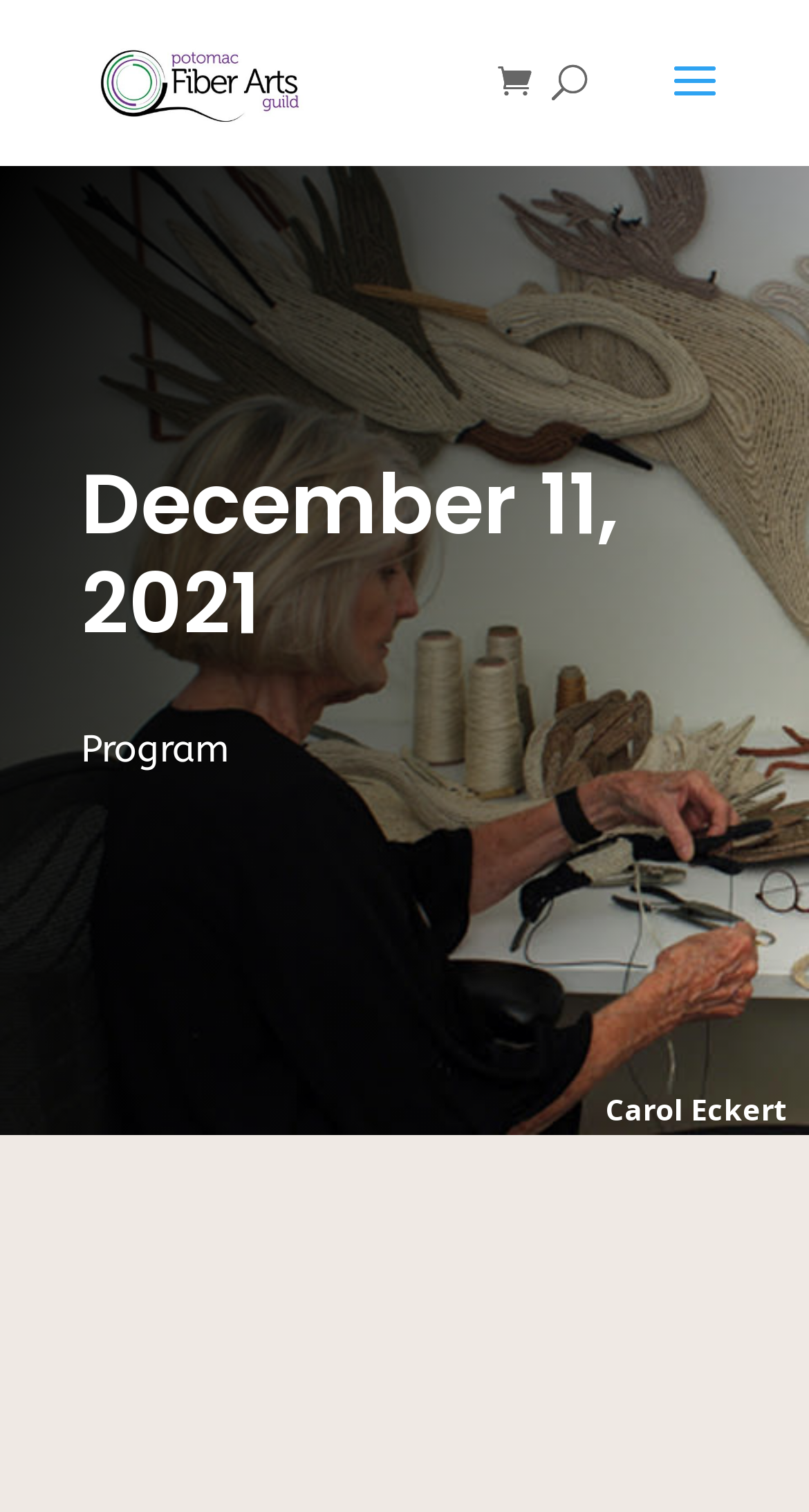Summarize the webpage in an elaborate manner.

The webpage is about Carol Eckert, an artist, and is hosted by the Potomac Fiber Arts Guild. At the top left, there is a link to the Potomac Fiber Arts Guild, accompanied by an image with the same name. On the right side of the top section, there is a search bar that spans almost the entire width of the page. 

Below the top section, there is a heading that reads "December 11, 2021". Underneath this heading, there is a static text that says "Program". 

Further down the page, there is another heading that reads "Carol Eckert". This heading is followed by a link with the same name, which is positioned below the heading and takes up about half of the page's width. The link is located near the bottom of the page.